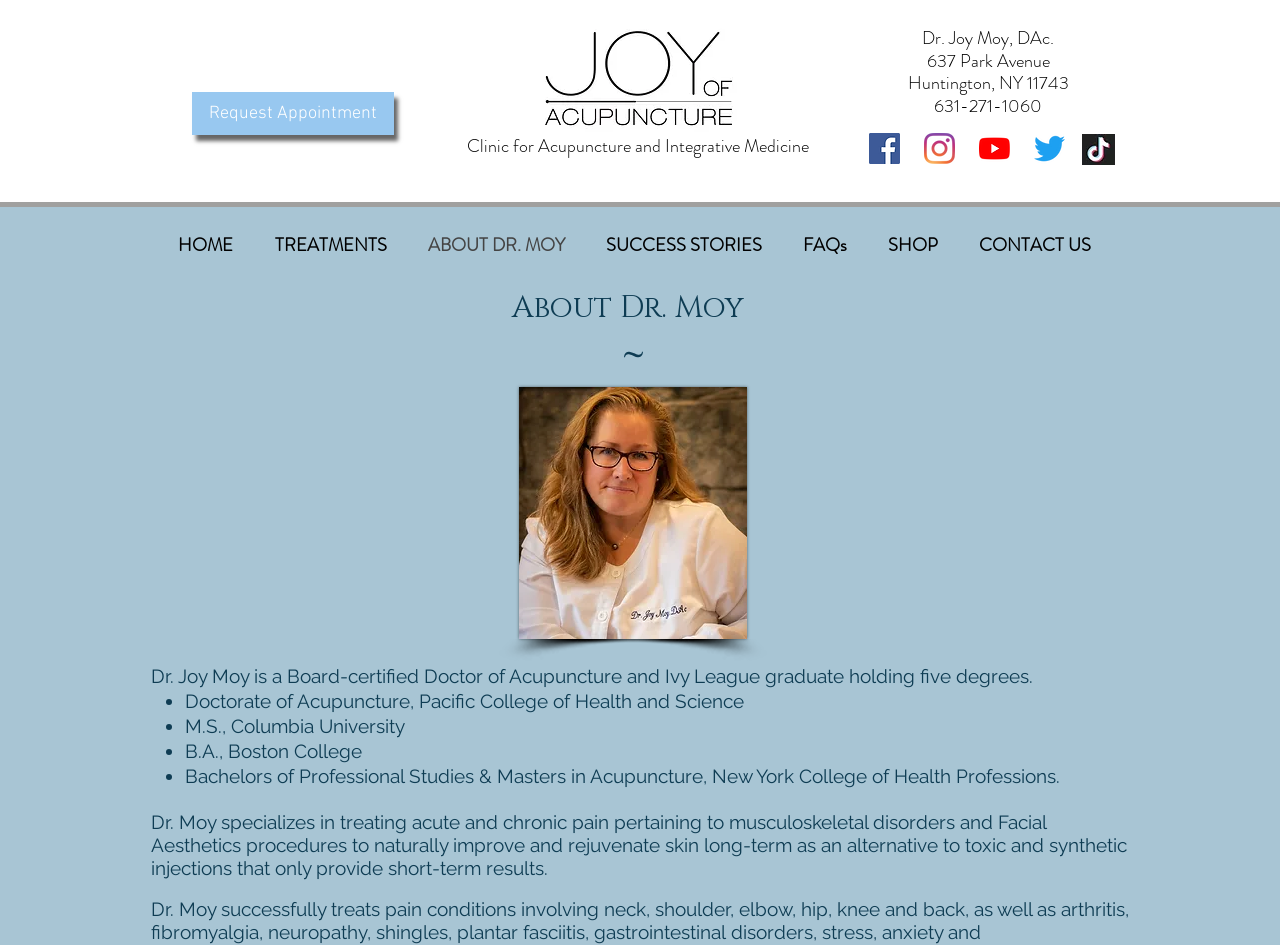Using the provided description: "ABOUT DR. MOY", find the bounding box coordinates of the corresponding UI element. The output should be four float numbers between 0 and 1, in the format [left, top, right, bottom].

[0.318, 0.233, 0.457, 0.286]